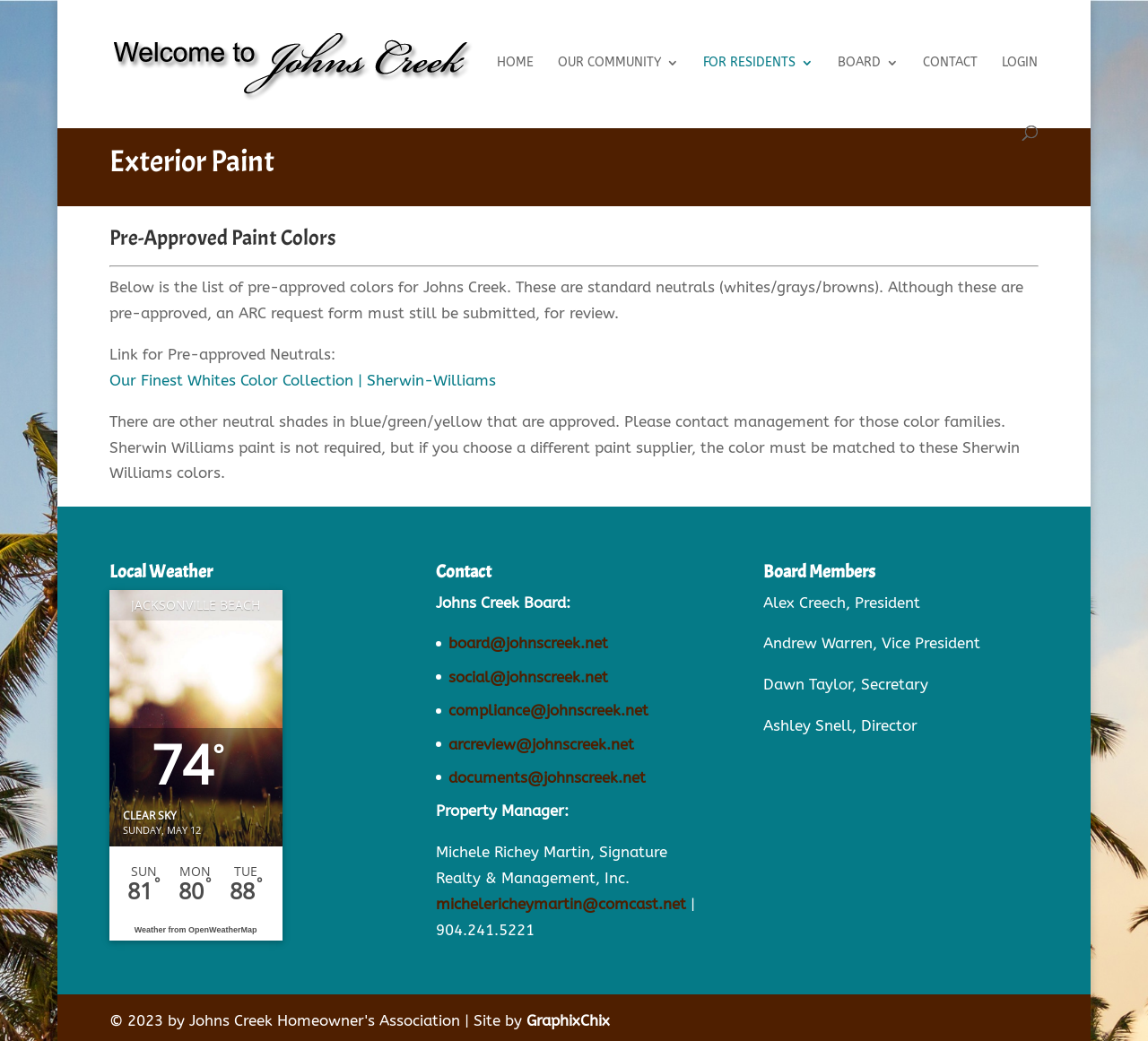Look at the image and give a detailed response to the following question: What is the name of the community?

The name of the community can be found in the top-left corner of the webpage, where it says 'Exterior Paint | Johns Creek'. It is also mentioned in the text 'Below is the list of pre-approved colors for Johns Creek.'